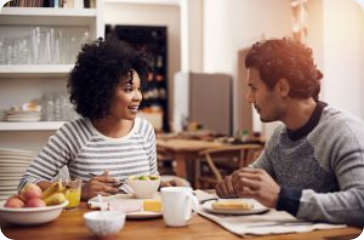What is the woman wearing?
Using the visual information from the image, give a one-word or short-phrase answer.

Striped gray top